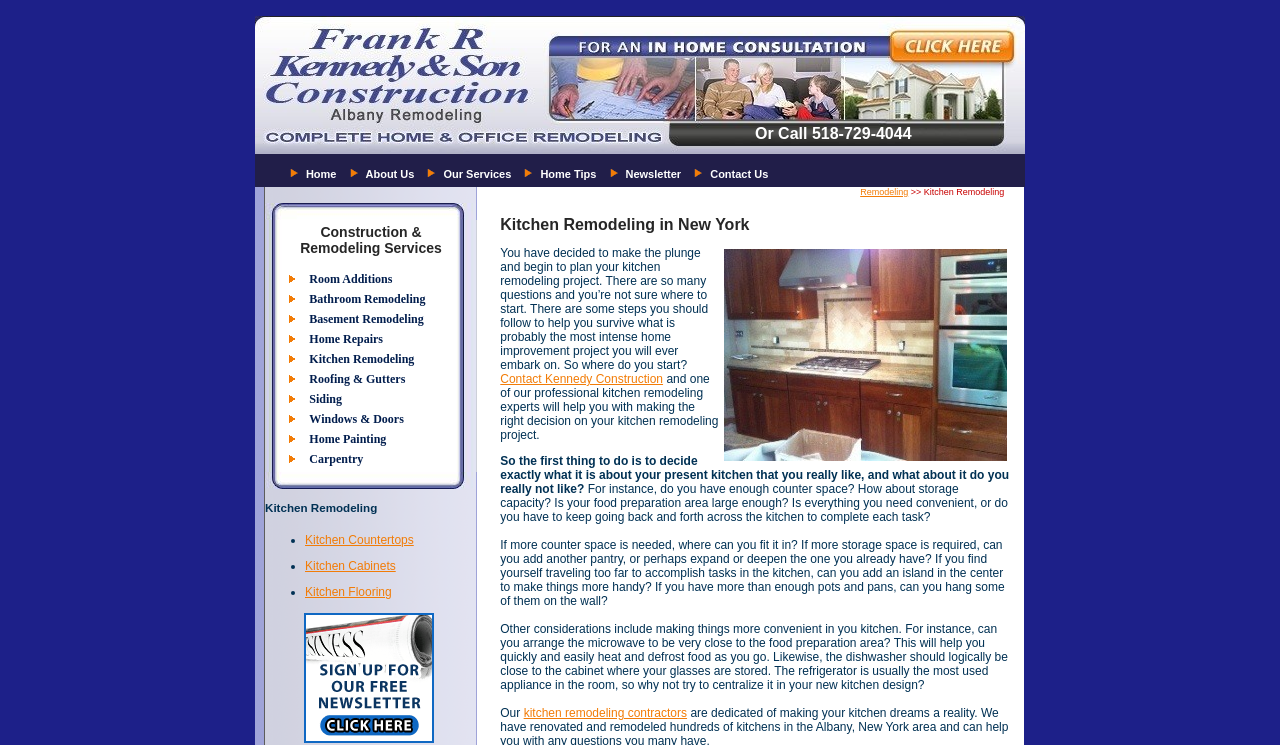Create a detailed narrative describing the layout and content of the webpage.

This webpage is about a kitchen remodeling contractor in Albany, New York. At the top, there is a phone number "518-729-4044" displayed prominently. Below it, there is a navigation menu with links to various pages, including "Home", "About Us", "Our Services", "Home Tips", "Newsletter", and "Contact Us". 

On the left side of the page, there is a vertical navigation menu with links to different construction and remodeling services, including "Construction & Remodeling Services", "Room Additions", "Bathroom Remodeling", "Basement Remodeling", "Home Repairs", "Kitchen Remodeling", "Roofing & Gutters", "Siding", "Windows & Doors", and "Home Painting". Each of these links has a small arrow icon next to it, indicating that they are clickable.